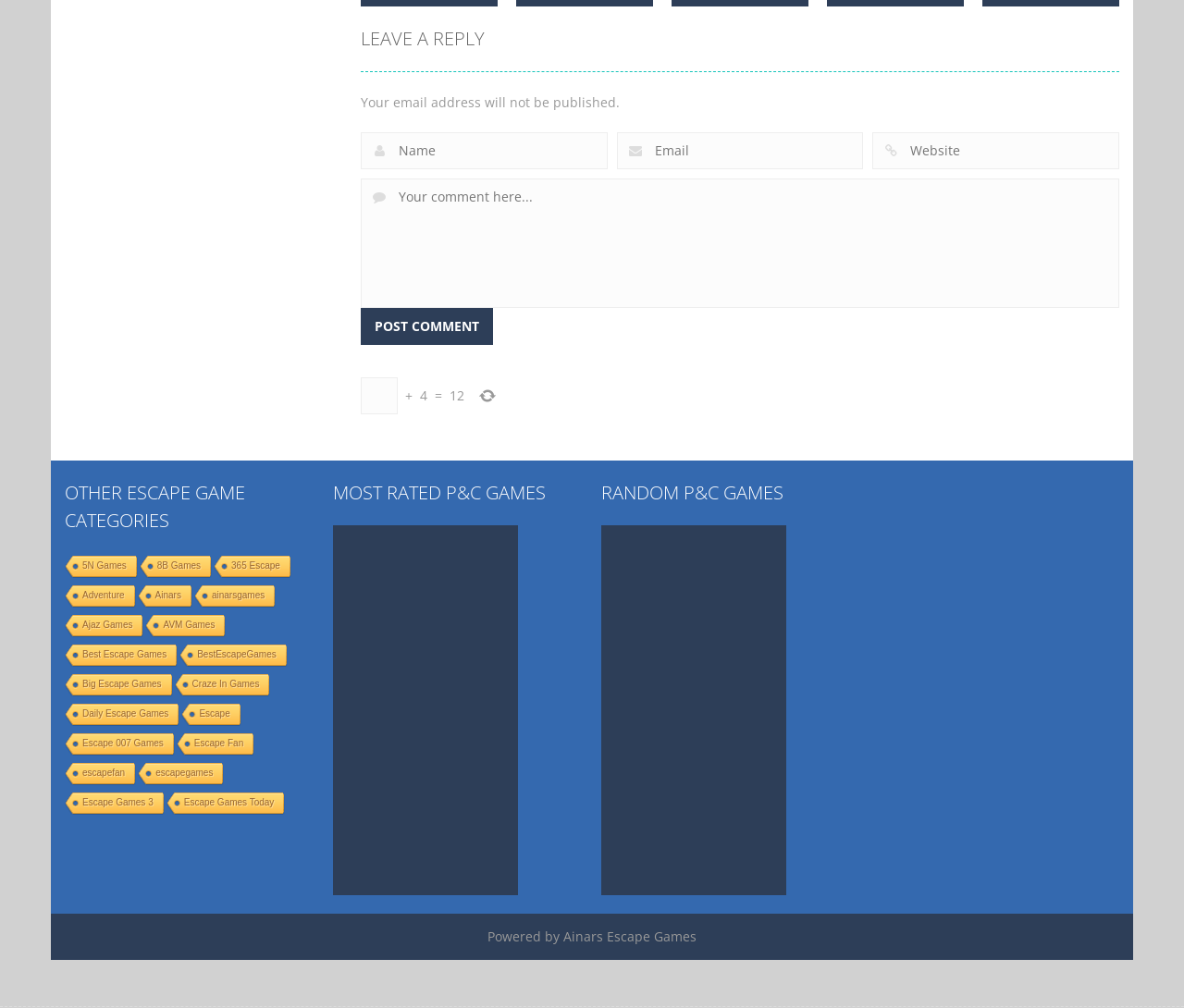Predict the bounding box coordinates of the area that should be clicked to accomplish the following instruction: "Click on the 'Post Comment' button". The bounding box coordinates should consist of four float numbers between 0 and 1, i.e., [left, top, right, bottom].

[0.305, 0.306, 0.416, 0.342]